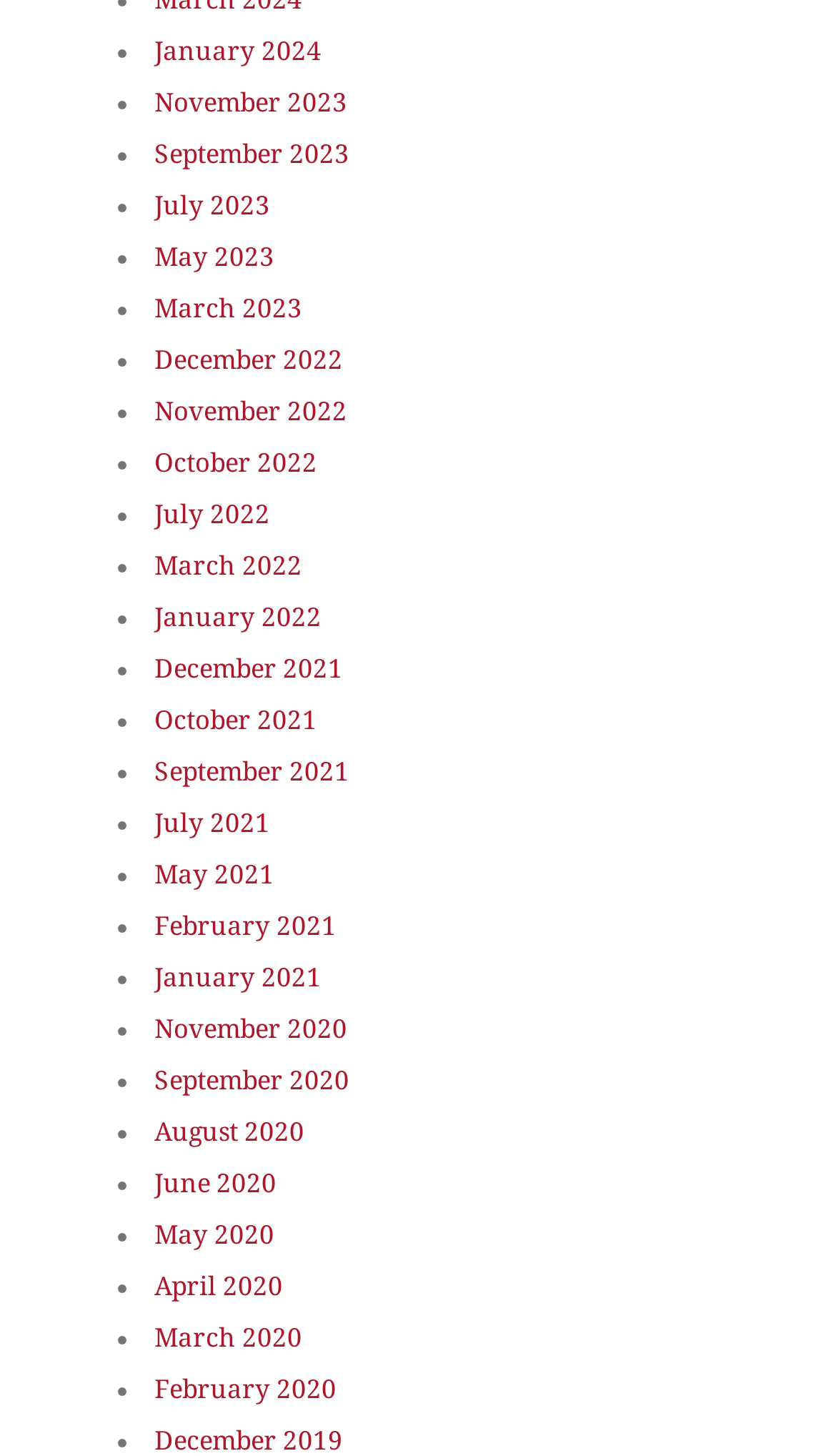Can you find the bounding box coordinates for the element to click on to achieve the instruction: "Open July 2021"?

[0.185, 0.555, 0.323, 0.575]